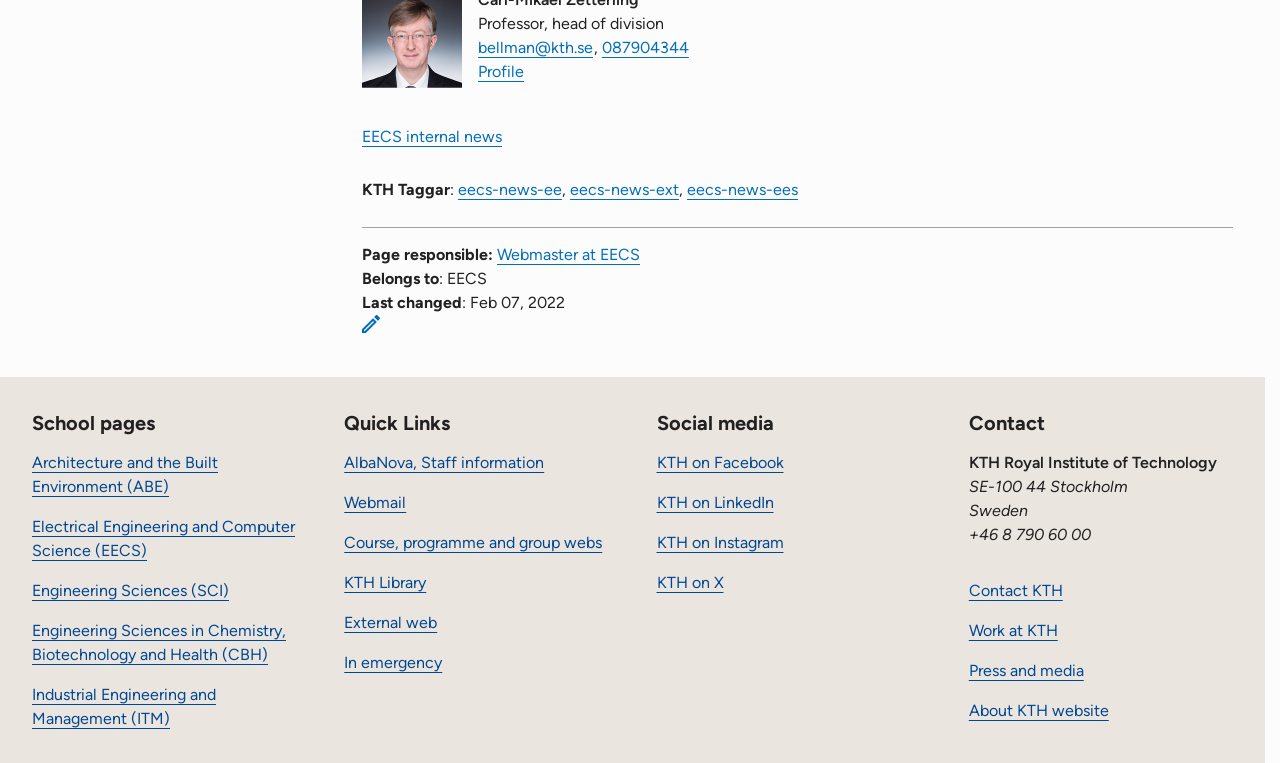Locate the bounding box coordinates of the area where you should click to accomplish the instruction: "Go to CCF Home Page".

None